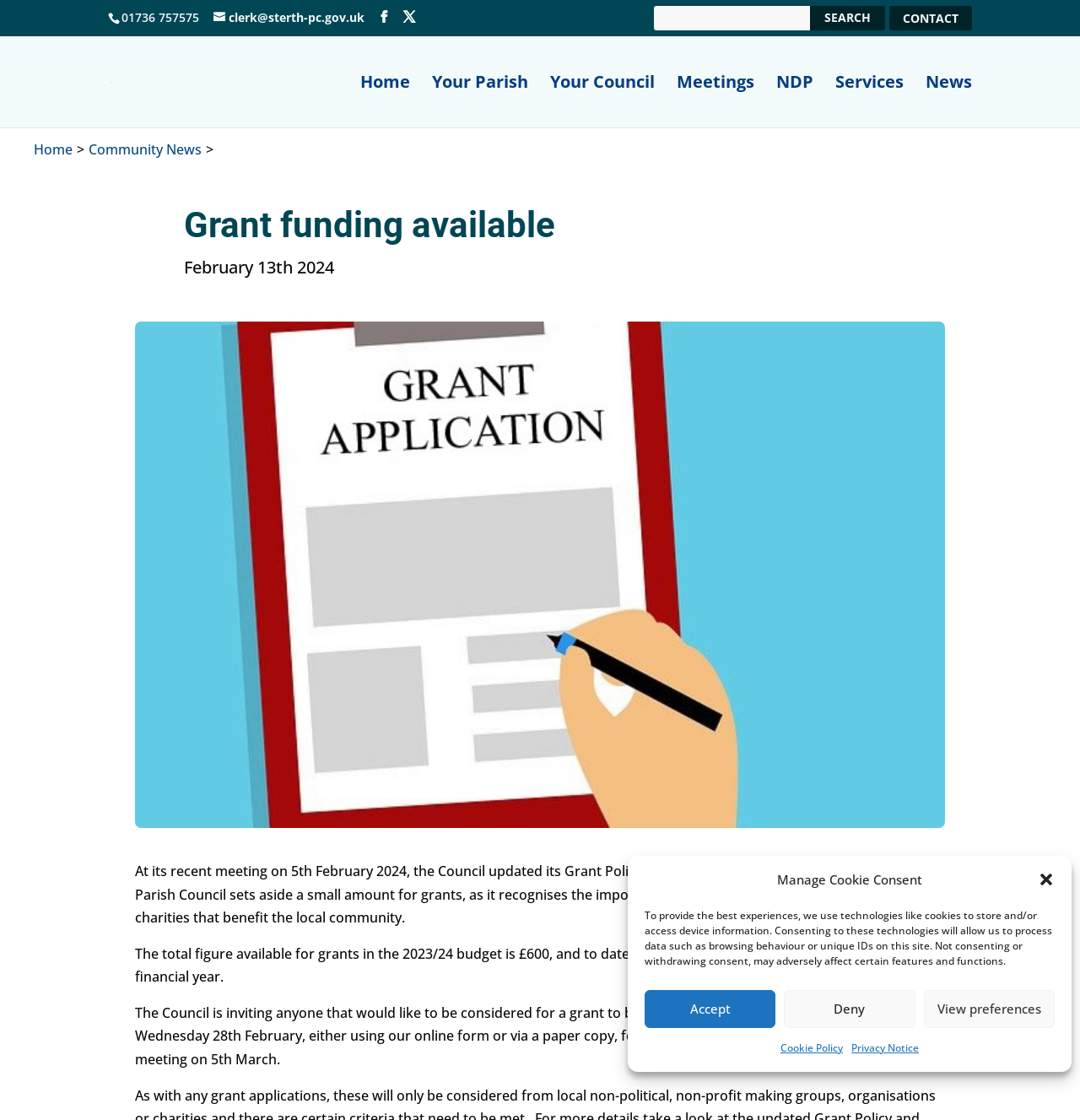Respond with a single word or phrase to the following question: What is the email address of the clerk?

clerk@sterth-pc.gov.uk